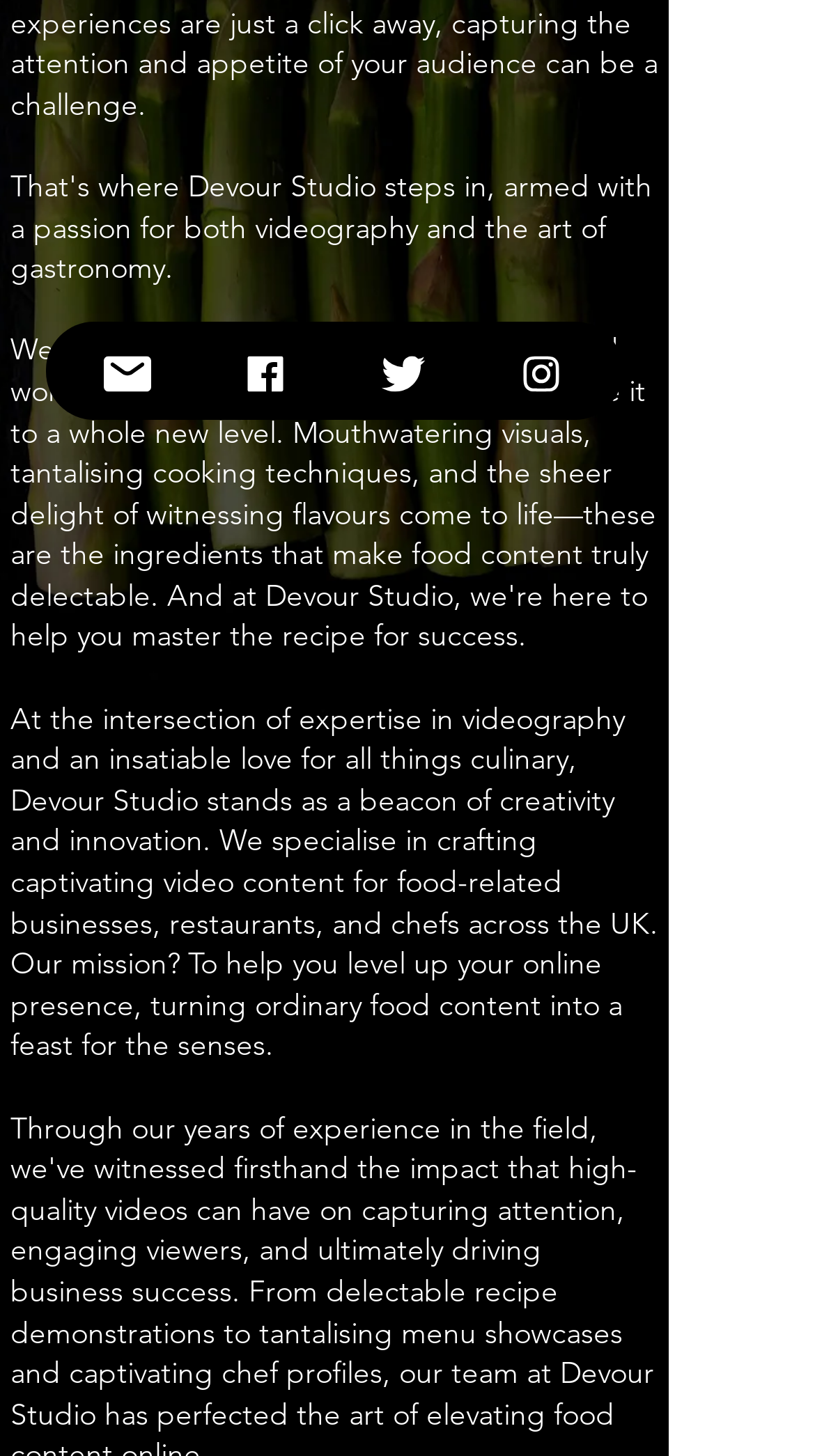Using the format (top-left x, top-left y, bottom-right x, bottom-right y), provide the bounding box coordinates for the described UI element. All values should be floating point numbers between 0 and 1: Facebook

[0.241, 0.221, 0.41, 0.288]